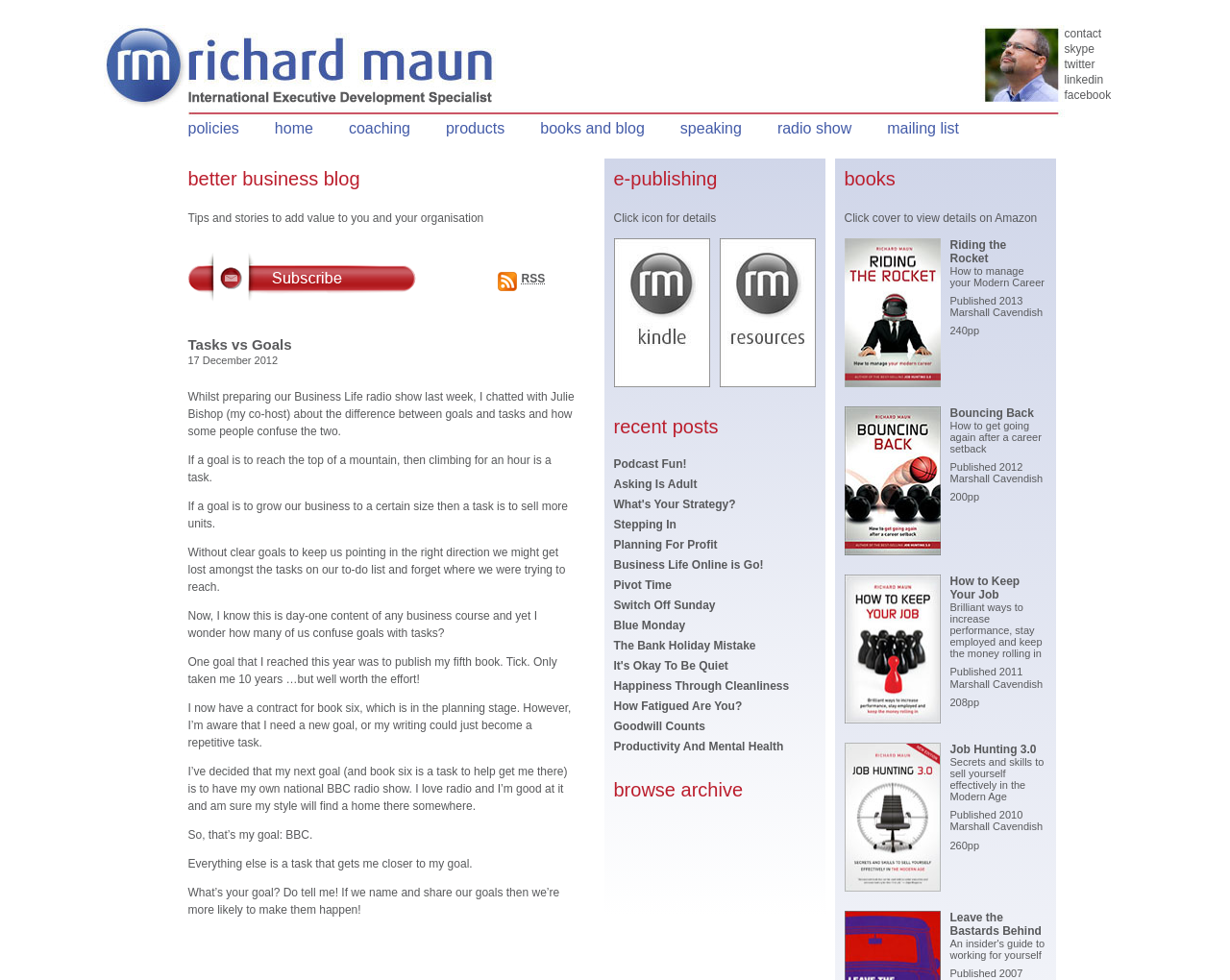Write an elaborate caption that captures the essence of the webpage.

The webpage is about Richard Maun, a coach, writer, speaker, and broadcaster. At the top, there is a banner with an image and a link to the banner. To the right of the banner, there are social media links to Skype, Twitter, LinkedIn, and Facebook. Below the banner, there are navigation links to policies, home, coaching, products, books and blog, speaking, radio show, and mailing list.

The main content of the webpage is divided into three columns. The left column has a heading "Better Business Blog" and a brief description of the blog. Below that, there is a link to subscribe to the blog and an image of a subscribe button. The main article of the blog is titled "Tasks vs Goals" and is dated December 17, 2012. The article discusses the difference between goals and tasks and how some people confuse the two. It also shares the author's personal experience of achieving a goal of publishing a book and setting a new goal of having a national BBC radio show.

In the middle column, there is a section on e-publishing with an image of a Kindle and a link to resources. Below that, there is a section on recent posts with links to several articles, including "Podcast Fun!", "Asking Is Adult", and "Business Life Online is Go!". Further down, there is a section on browsing the archive with a link to browse the archive.

The right column has a section on books written by Richard Maun, including "Riding the Rocket", "Bouncing Back", "How to Keep Your Job", and "Job Hunting 3.0". Each book has a brief description, publication details, and an image of the book cover.